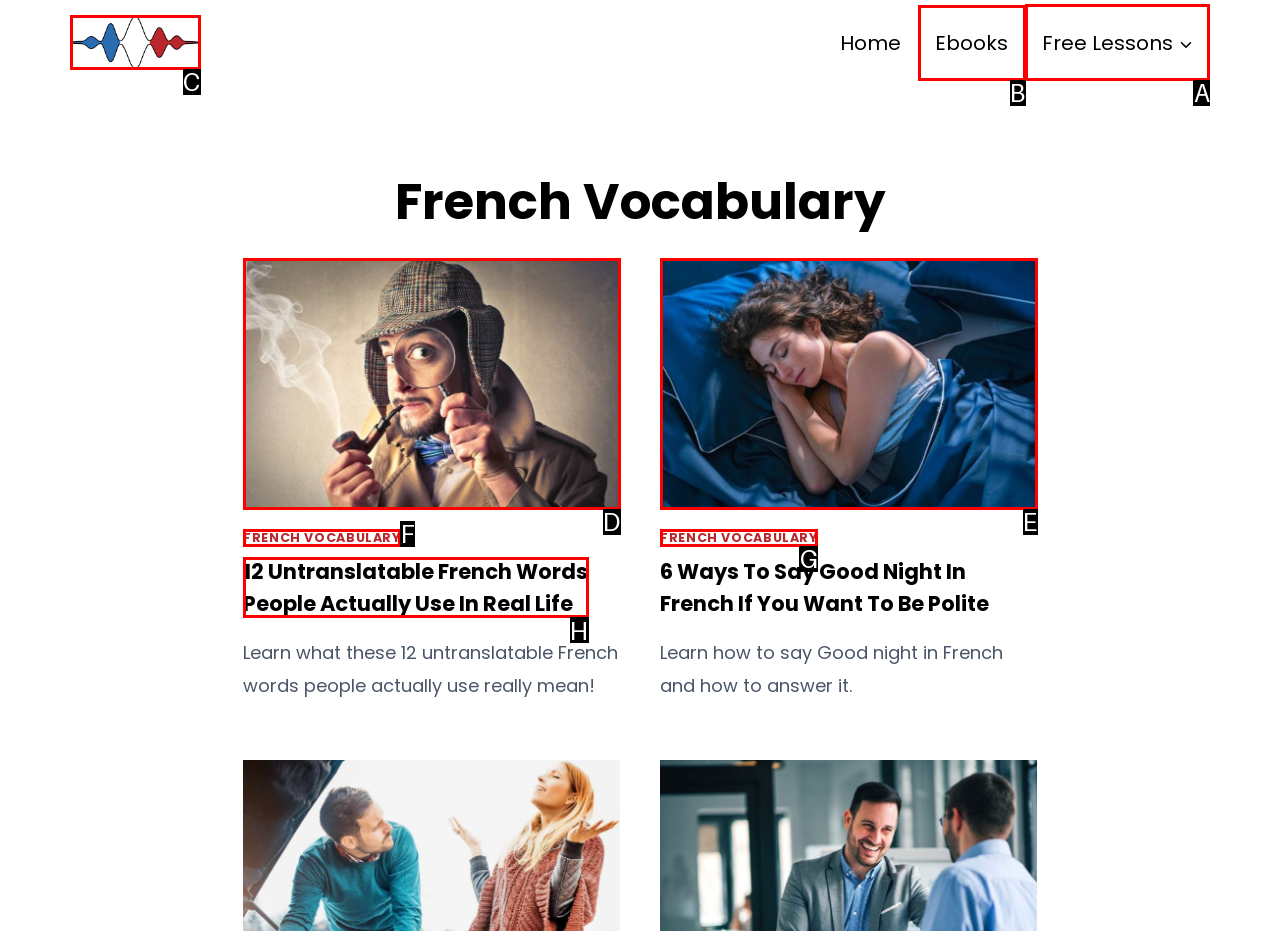To achieve the task: Click the Free Lessons link, which HTML element do you need to click?
Respond with the letter of the correct option from the given choices.

A